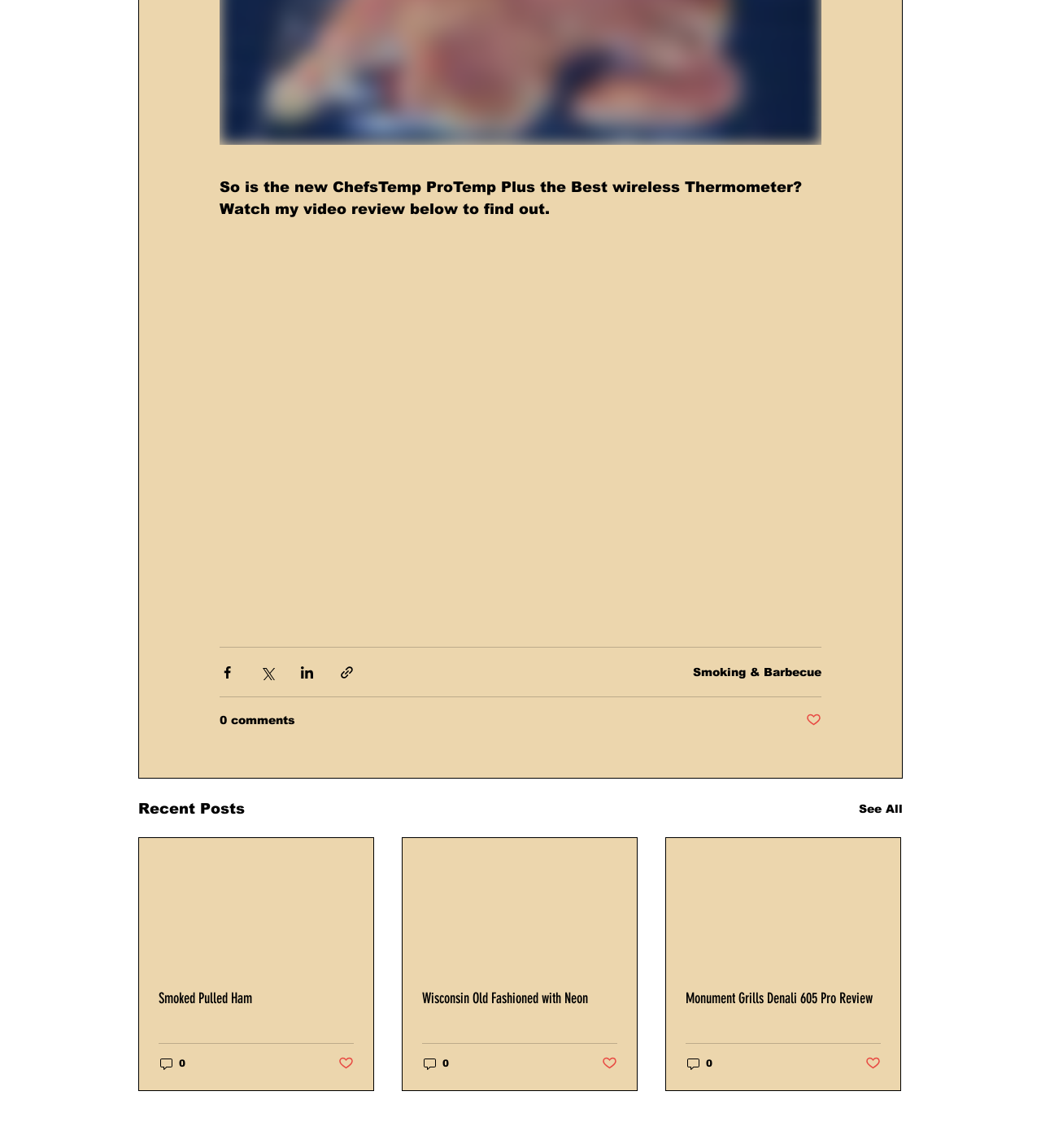How many social media sharing options are available?
Give a one-word or short phrase answer based on the image.

4